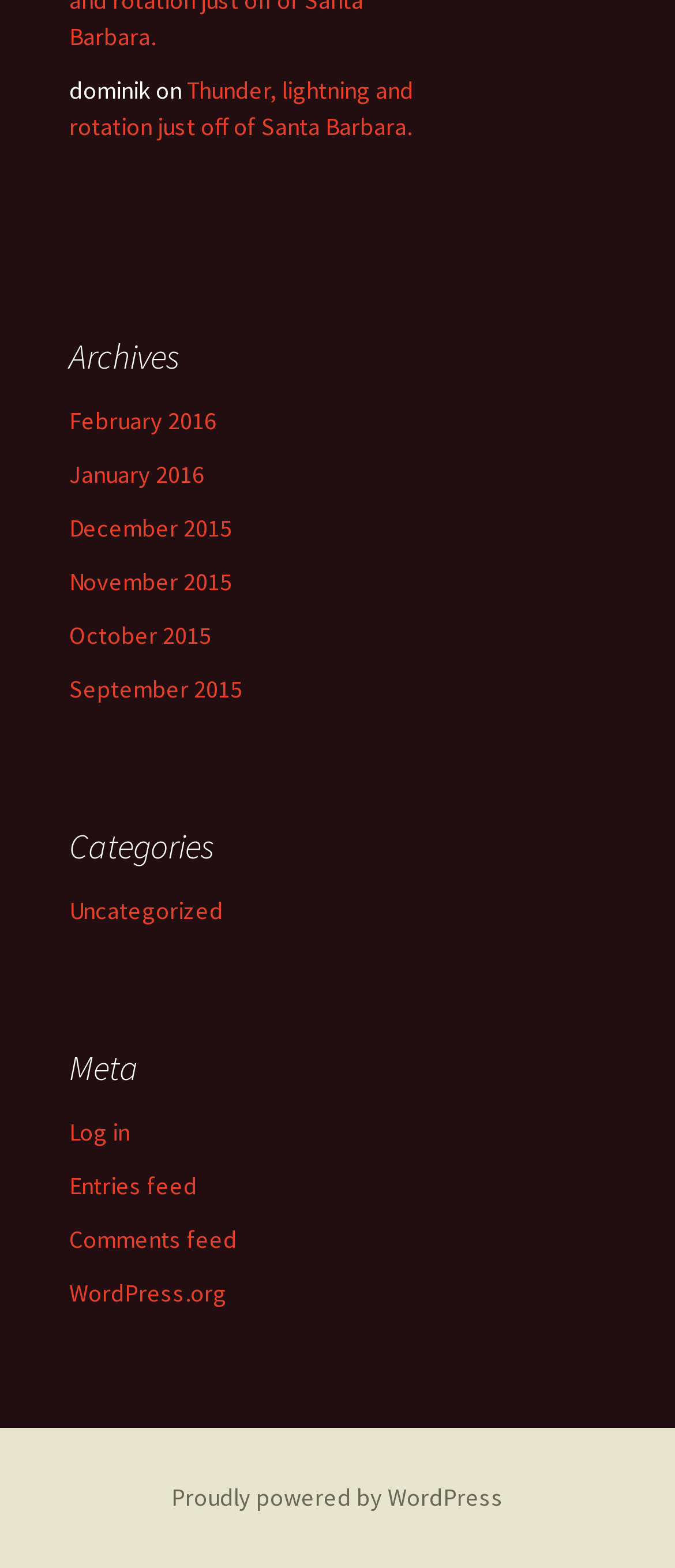What is the name of the author?
Using the image as a reference, give a one-word or short phrase answer.

dominik